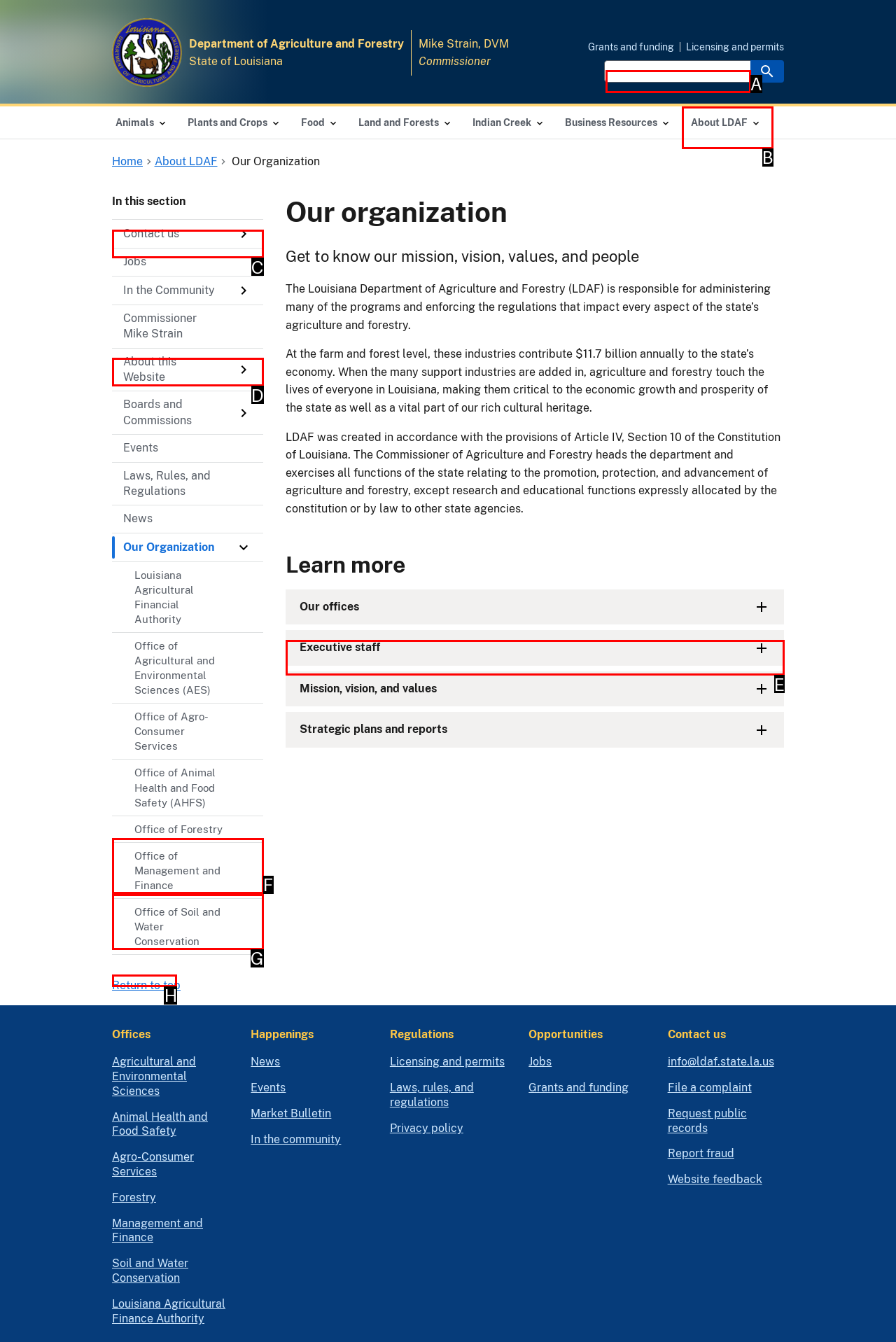Based on the element description: Office of Management and Finance, choose the best matching option. Provide the letter of the option directly.

F